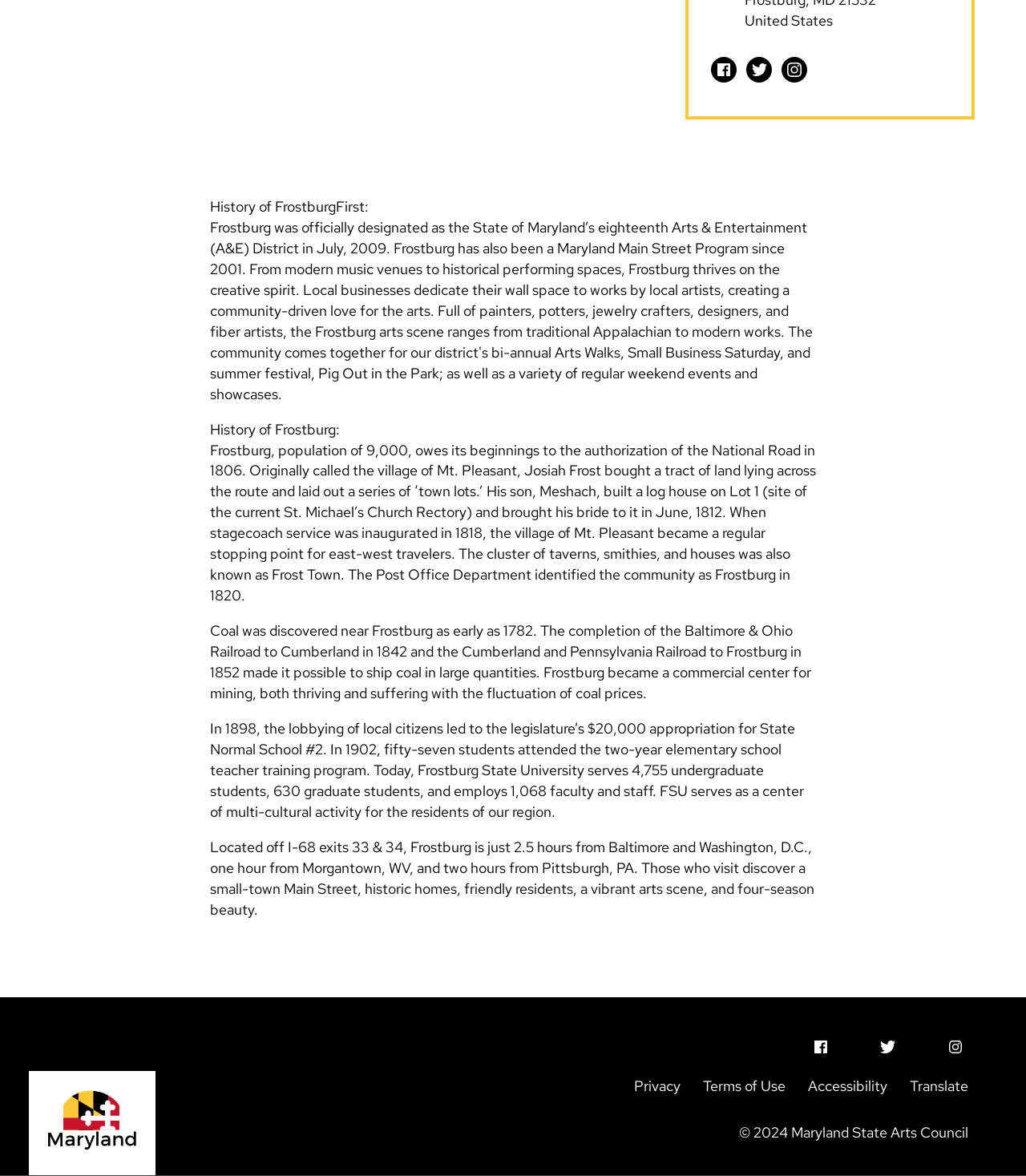Could you highlight the region that needs to be clicked to execute the instruction: "Visit Frostburg A&E District on Facebook"?

[0.693, 0.048, 0.718, 0.07]